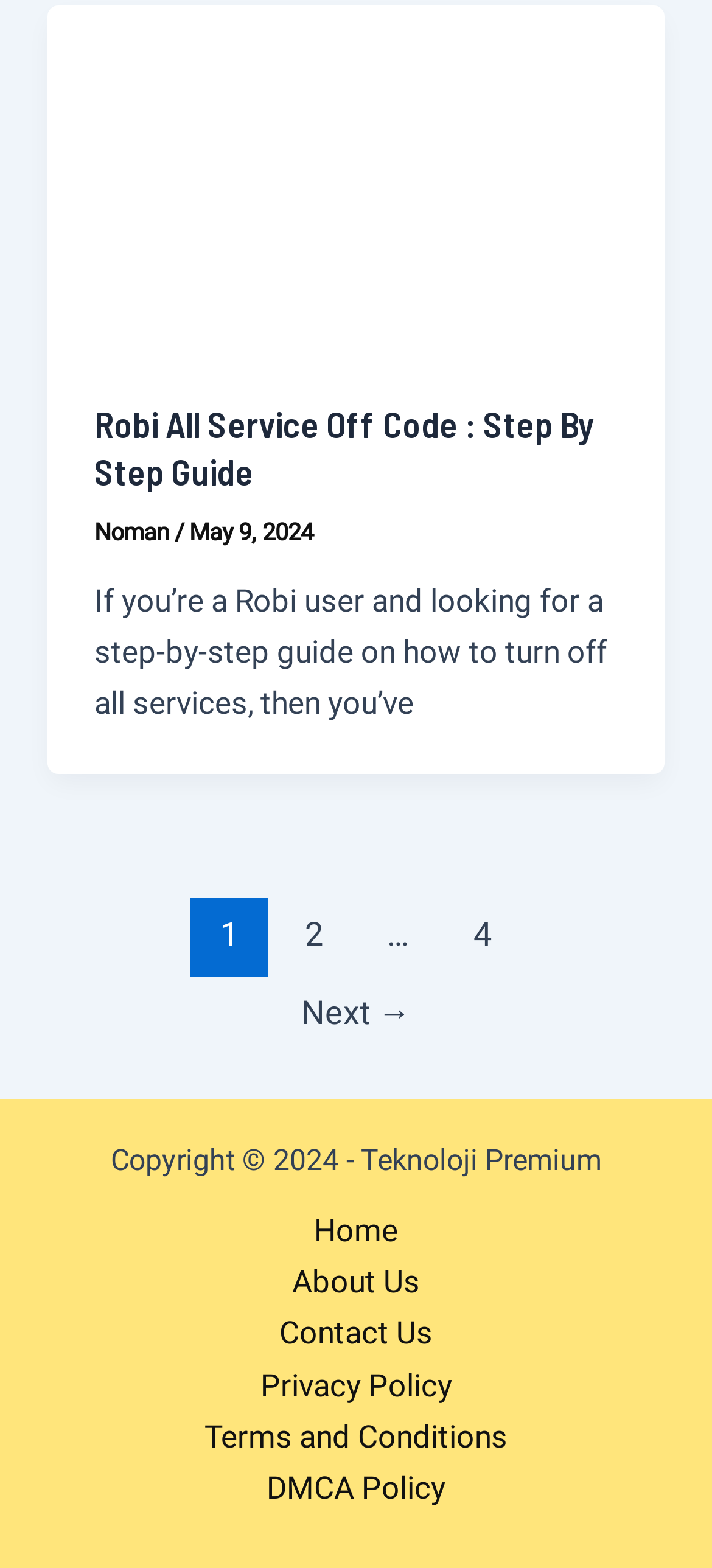With reference to the screenshot, provide a detailed response to the question below:
How many links are there in the footer menu?

The footer menu navigation element contains links to 'Home', 'About Us', 'Contact Us', 'Privacy Policy', 'Terms and Conditions', and 'DMCA Policy', totaling 6 links.